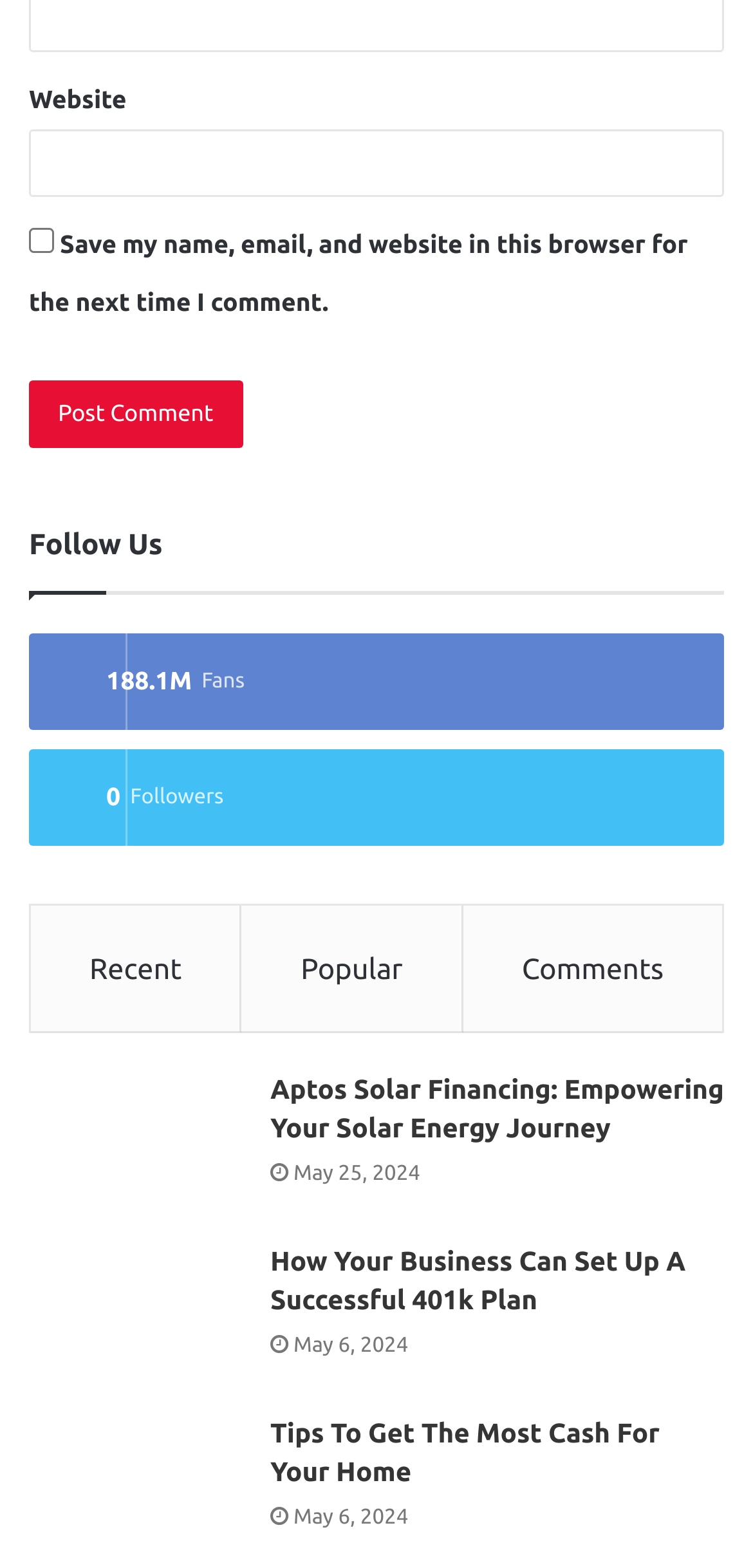Determine the bounding box coordinates of the section I need to click to execute the following instruction: "Follow on 188.1M Fans". Provide the coordinates as four float numbers between 0 and 1, i.e., [left, top, right, bottom].

[0.038, 0.404, 0.962, 0.466]